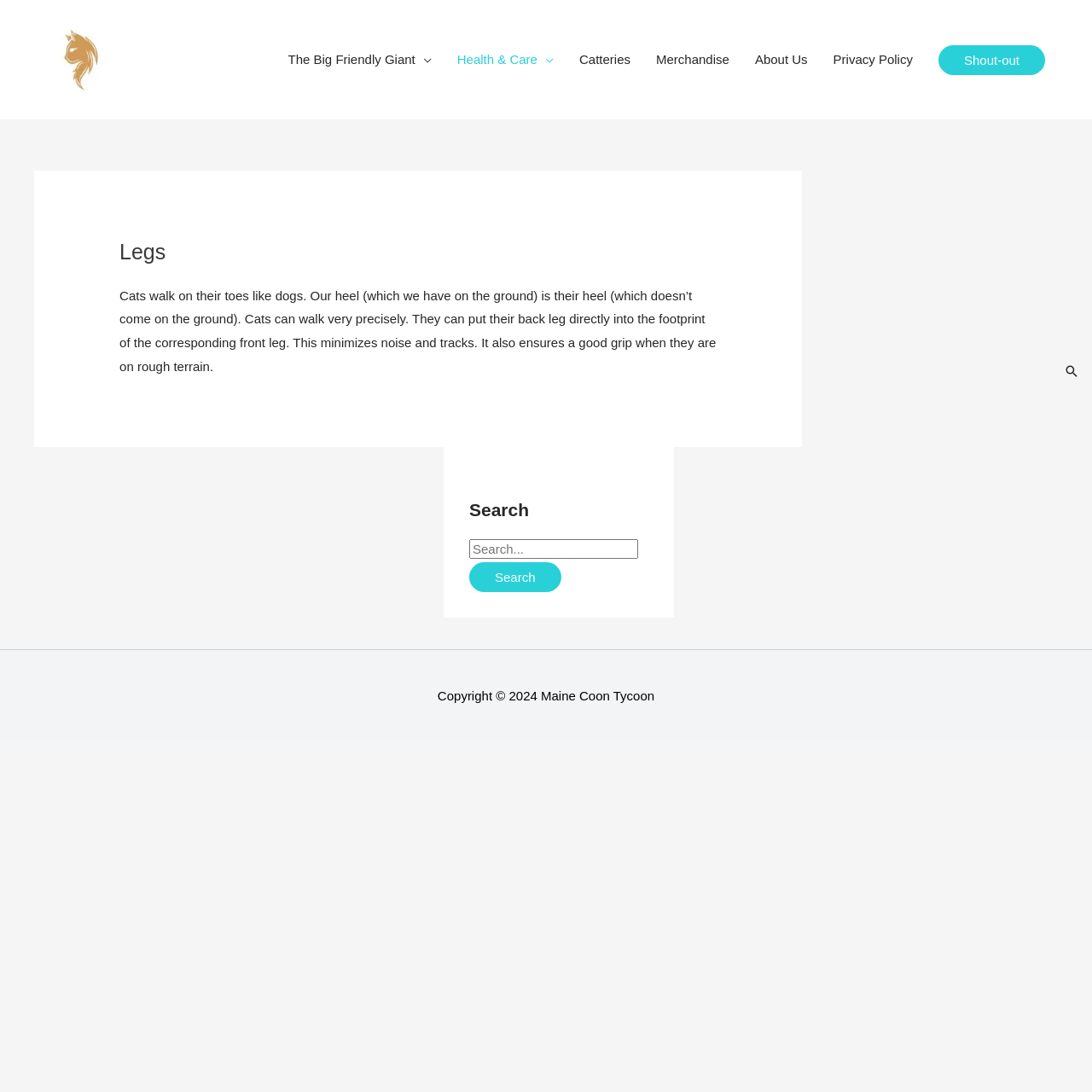Use a single word or phrase to answer the following:
What year is the copyright for?

2024